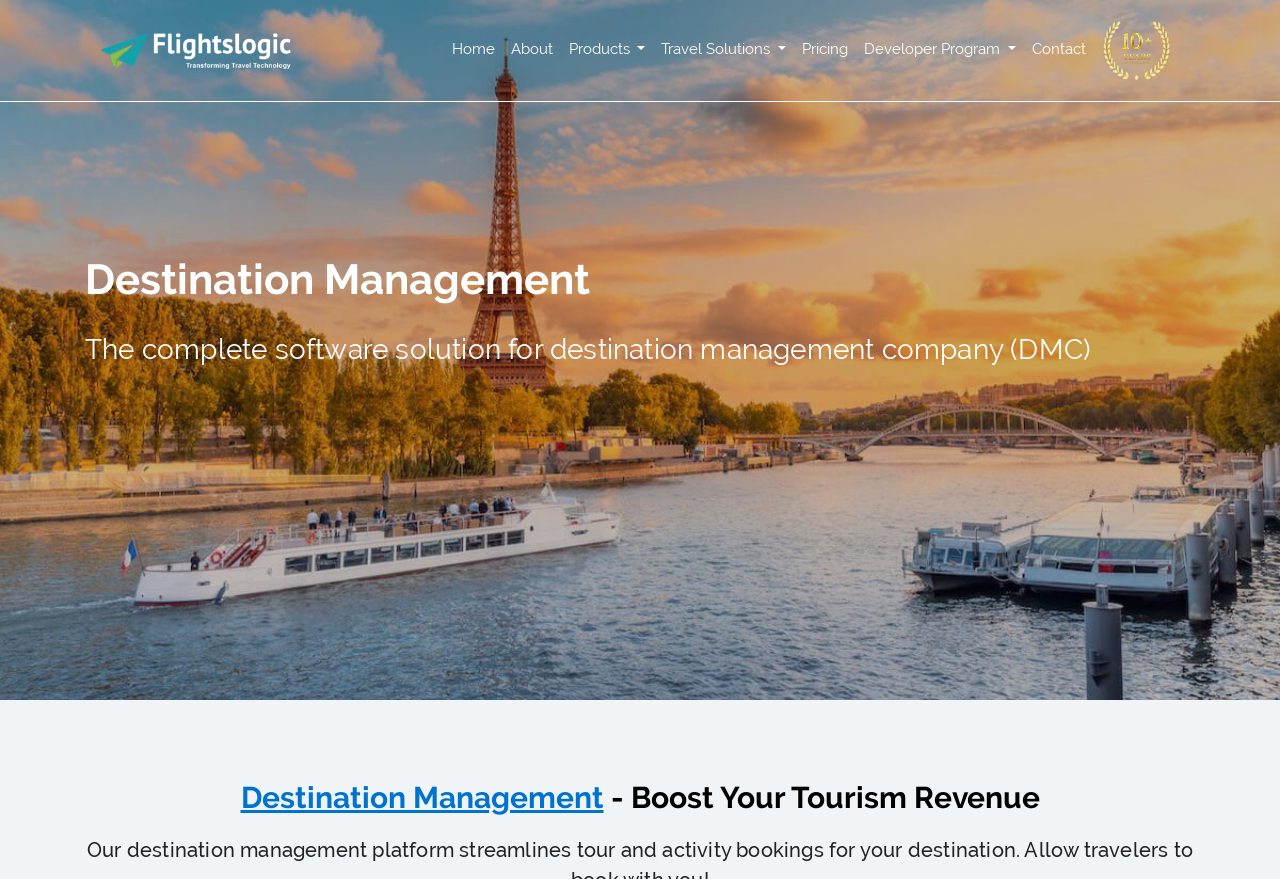Could you find the bounding box coordinates of the clickable area to complete this instruction: "Click the logo"?

[0.079, 0.029, 0.228, 0.086]